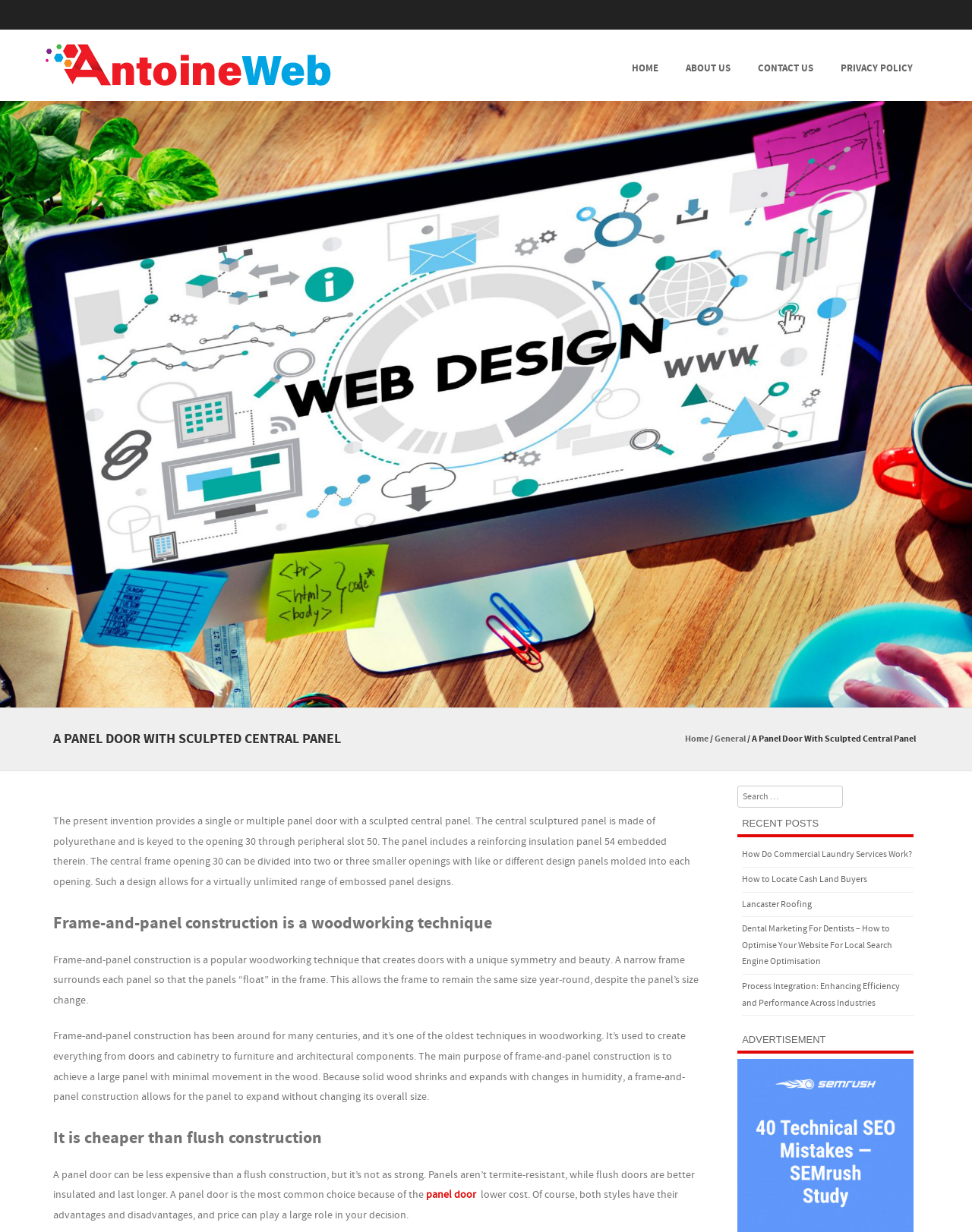What is the main topic of this webpage?
Give a thorough and detailed response to the question.

Based on the webpage content, I can see that the main topic is about a panel door with sculpted central panel, and it provides information about its construction, advantages, and disadvantages.